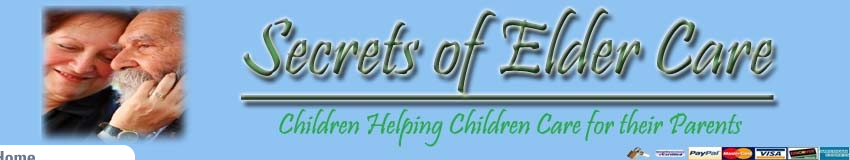By analyzing the image, answer the following question with a detailed response: What is the focus of the initiative according to the slogan?

The slogan 'Children Helping Children Care for their Parents' explicitly states that the initiative focuses on family-oriented caregiving, emphasizing the importance of family involvement in caring for elderly parents.